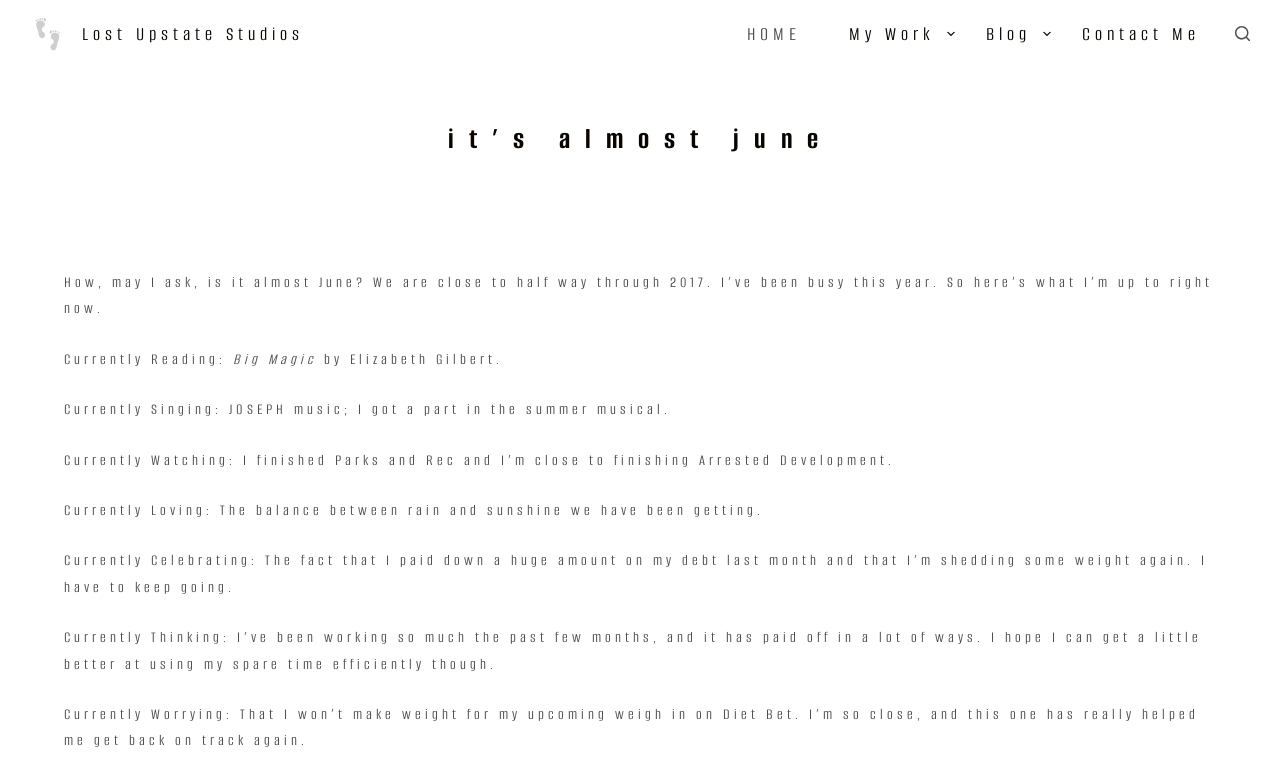What is the author of the book 'Big Magic'?
Answer the question using a single word or phrase, according to the image.

Elizabeth Gilbert